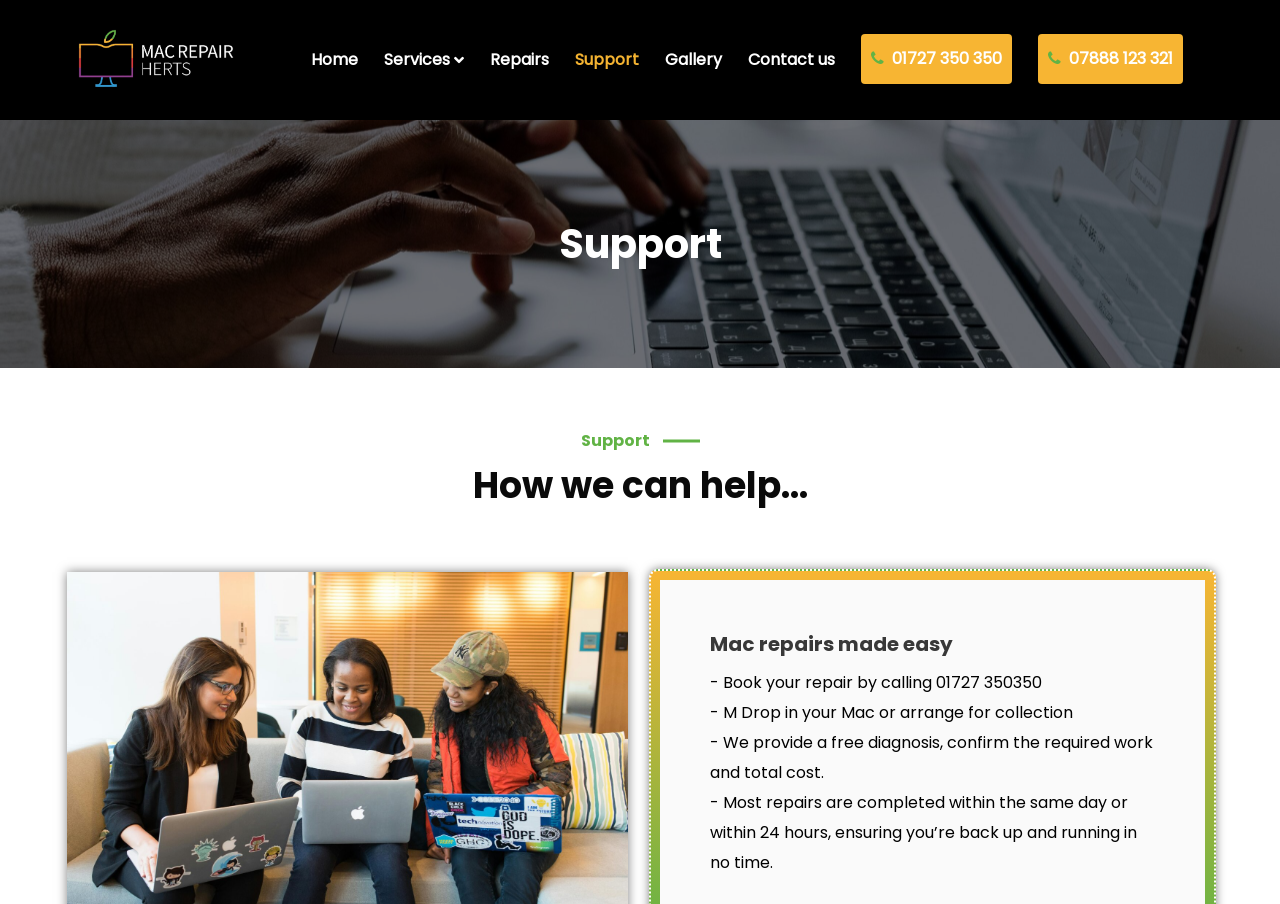How can I book a repair?
Kindly give a detailed and elaborate answer to the question.

The answer is obtained from the StaticText element '- Book your repair by calling 01727 350350' which provides the phone number to book a repair.